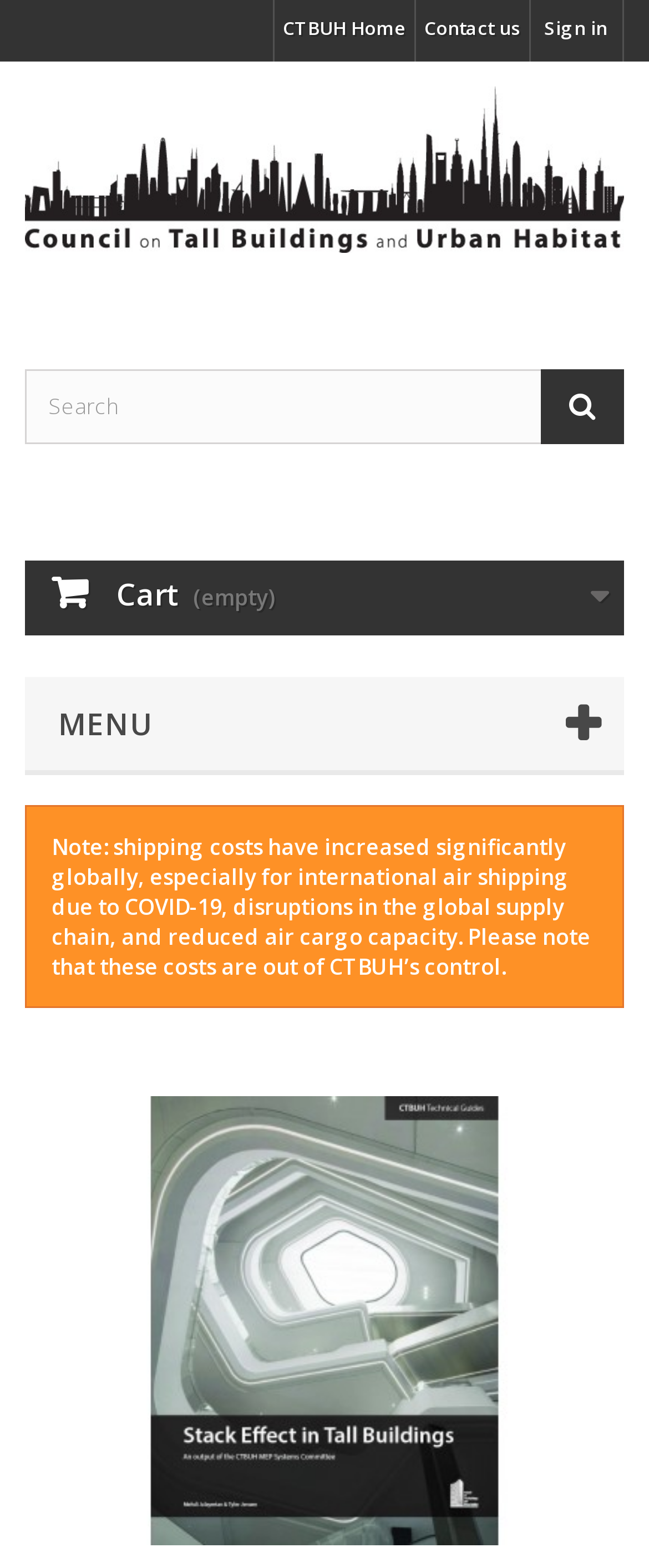Use the information in the screenshot to answer the question comprehensively: What is the warning about?

I found the answer by looking at the StaticText element with a warning message about shipping costs, which suggests that it is warning users about the increased costs due to COVID-19 and other factors.